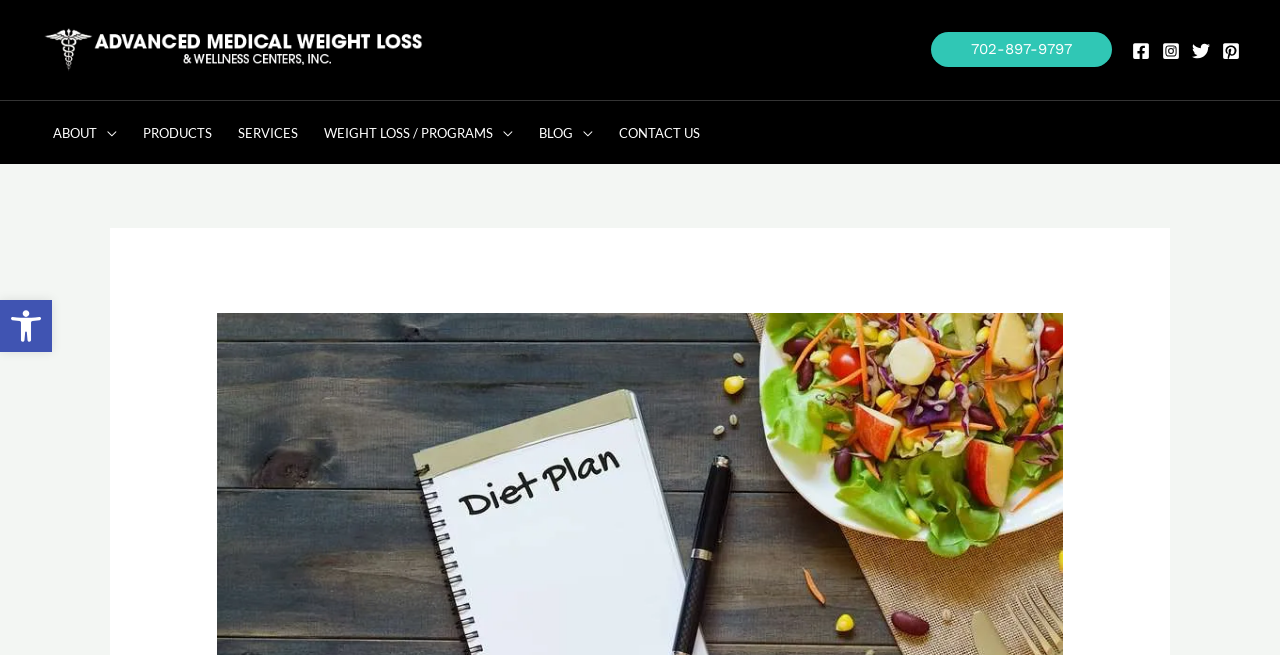Show the bounding box coordinates of the region that should be clicked to follow the instruction: "Navigate to ABOUT page."

[0.031, 0.18, 0.102, 0.226]